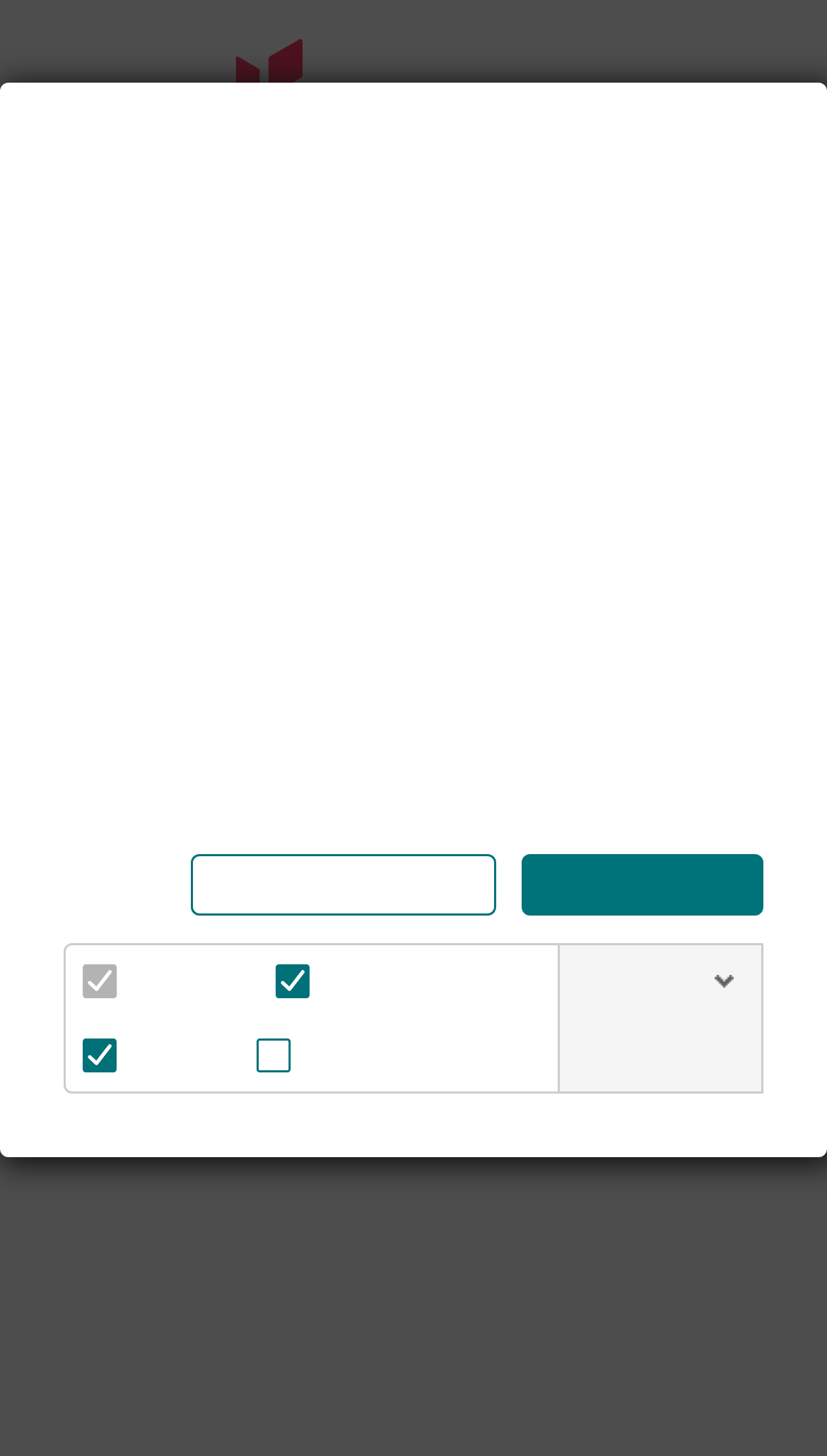Identify the bounding box coordinates of the area you need to click to perform the following instruction: "Switch to Norwegian".

[0.702, 0.044, 0.794, 0.101]